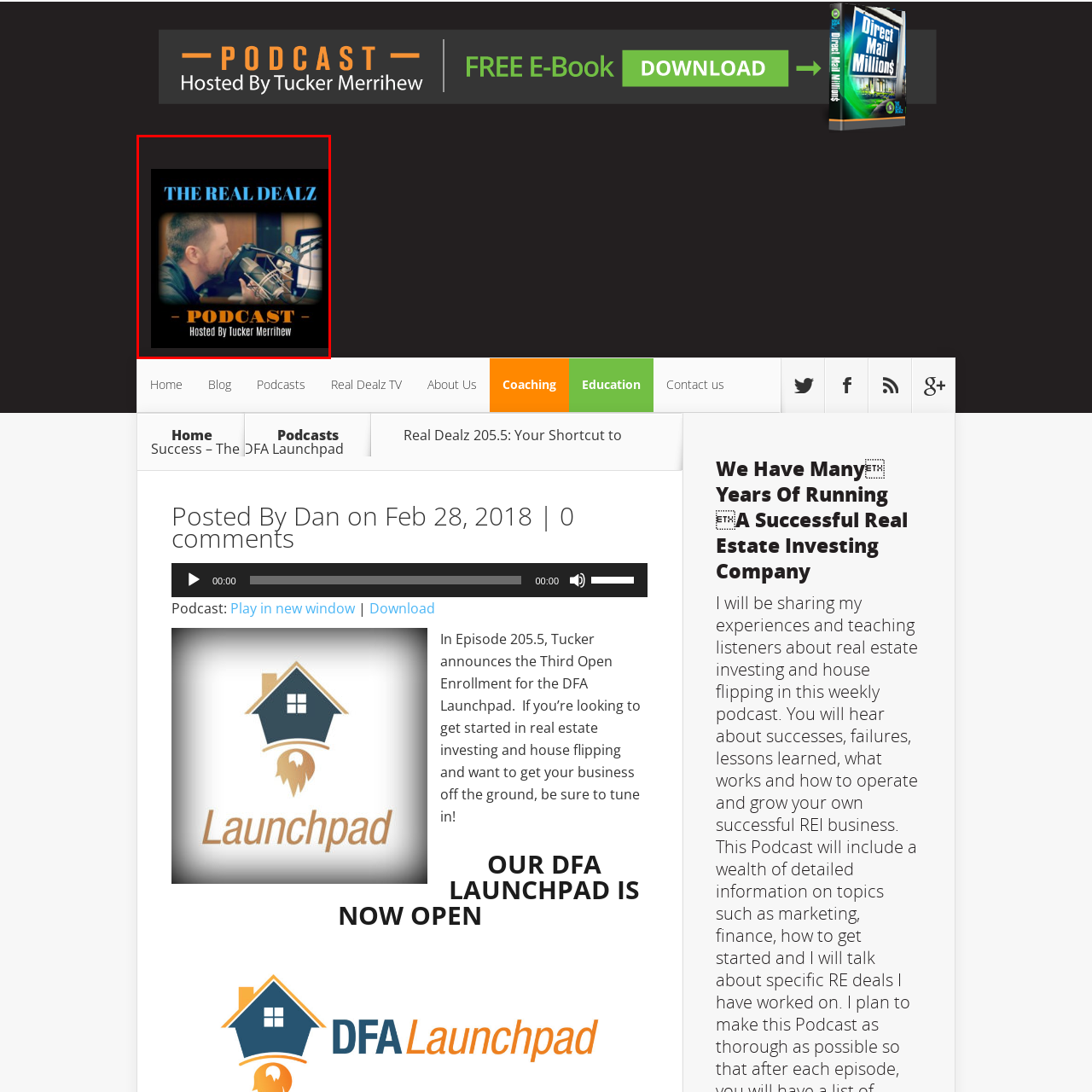Please provide a comprehensive description of the image that is enclosed within the red boundary.

The image showcases the logo for "The Real Dealz Podcast," prominently featuring the host, Tucker Merrihue, engaged in the podcasting process. He is seen speaking into a microphone, suggesting a dynamic and engaging conversation. The background is blurred, drawing focus to him and his equipment, while the logo is framed in bold text. The title "THE REAL DEALZ" at the top is accompanied by the word "PODCAST" in large lettering, highlighting the nature of the content. The design effectively communicates the theme of real estate investing and entrepreneurship, inviting listeners to tune in for insightful discussions and tips.